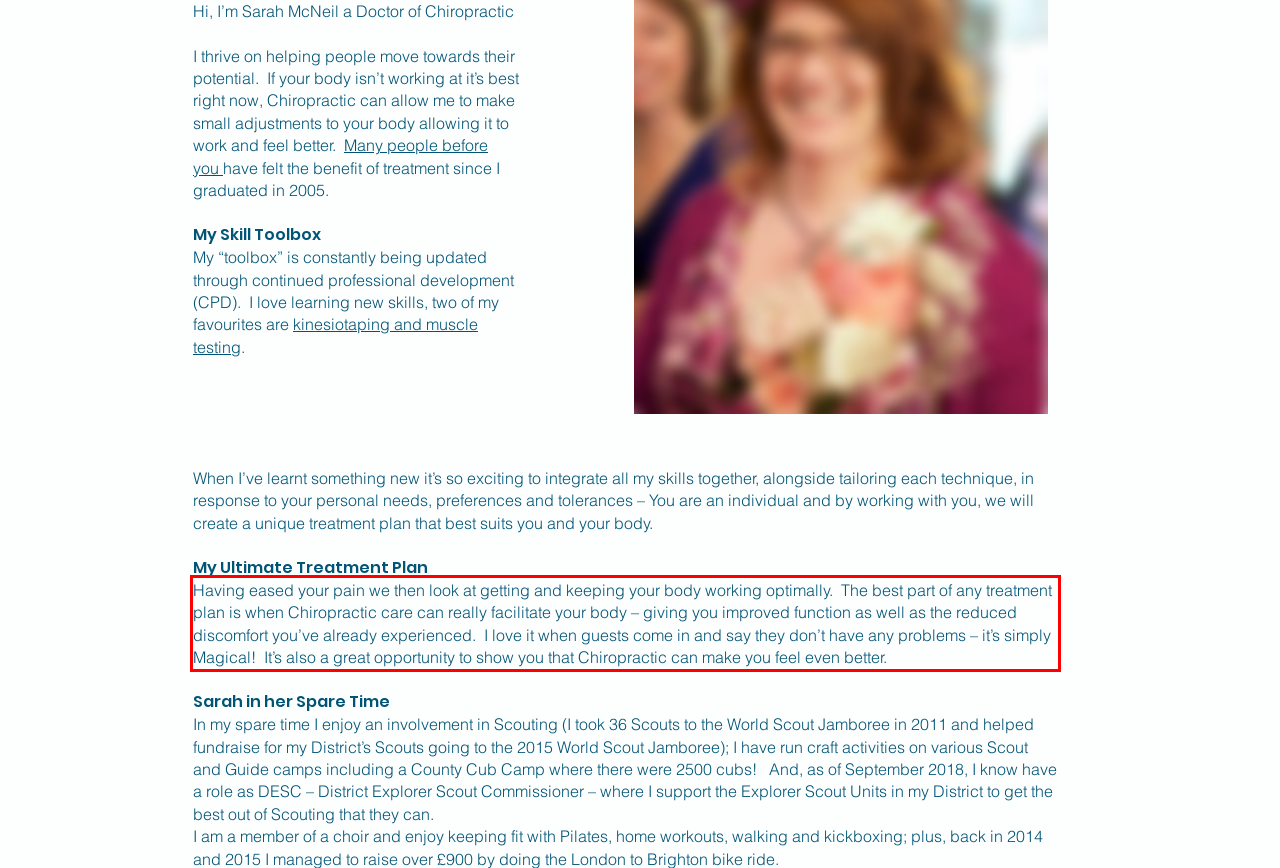Please examine the webpage screenshot containing a red bounding box and use OCR to recognize and output the text inside the red bounding box.

Having eased your pain we then look at getting and keeping your body working optimally. The best part of any treatment plan is when Chiropractic care can really facilitate your body – giving you improved function as well as the reduced discomfort you’ve already experienced. I love it when guests come in and say they don’t have any problems – it’s simply Magical! It’s also a great opportunity to show you that Chiropractic can make you feel even better.